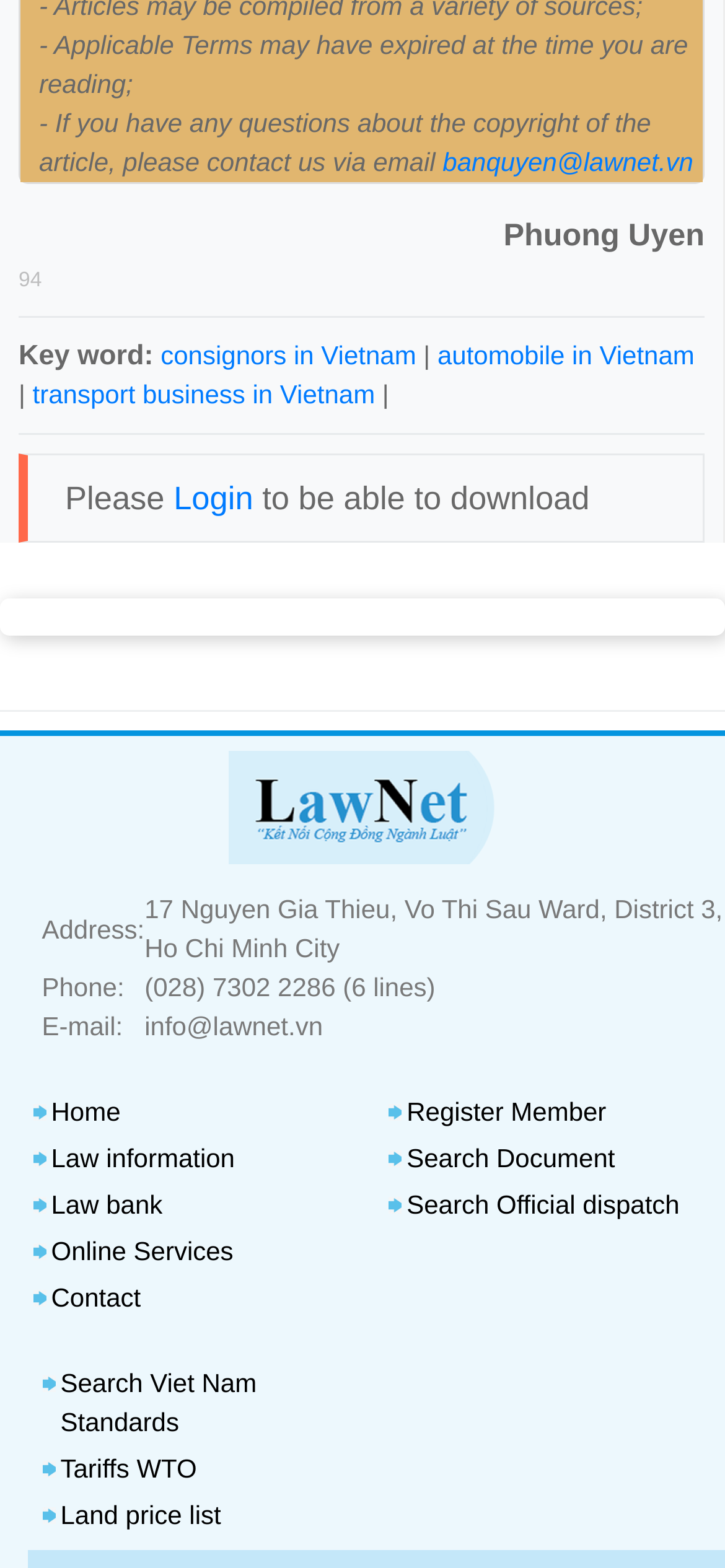Provide the bounding box coordinates of the section that needs to be clicked to accomplish the following instruction: "View law information."

[0.071, 0.729, 0.324, 0.748]